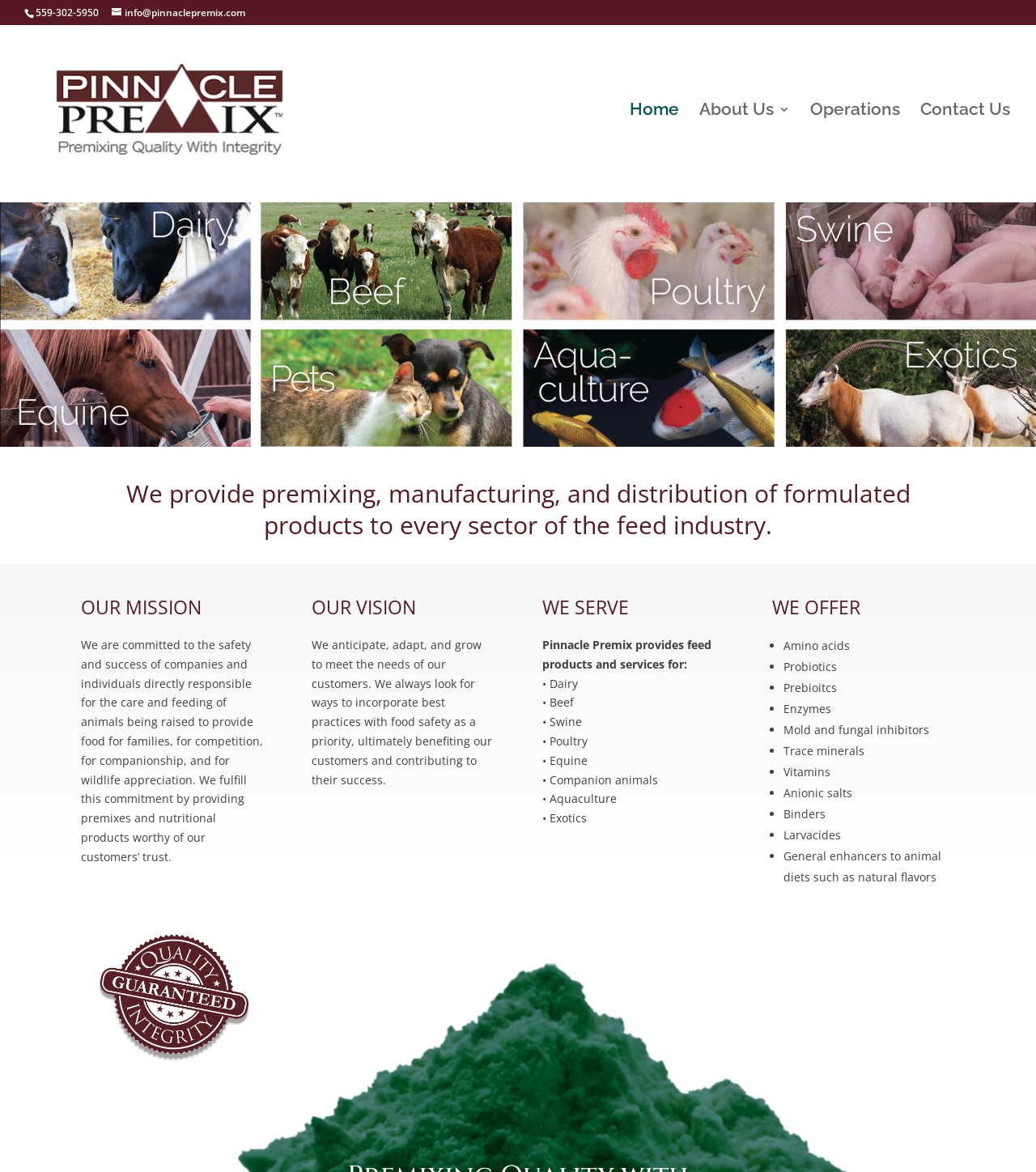Find the bounding box coordinates for the HTML element described in this sentence: "Home". Provide the coordinates as four float numbers between 0 and 1, in the format [left, top, right, bottom].

None